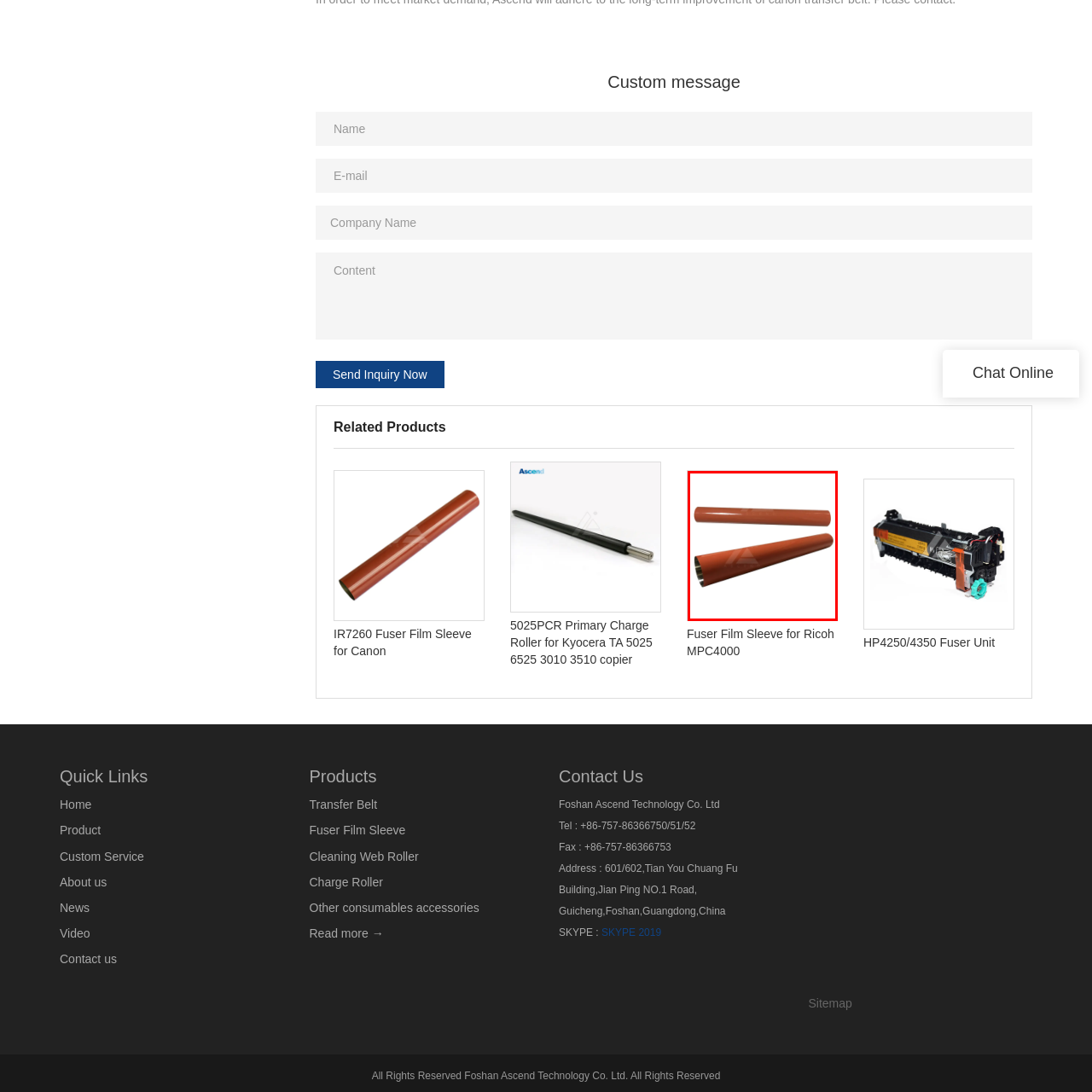Detail the features and components of the image inside the red outline.

The image showcases a pair of Fuser Film Sleeves designed for the Ricoh MPC4000 printer. These components are essential for the thermal bonding process during printing, ensuring high-quality output by seamlessly adhering toner to the paper. The sleeves exhibit a glossy finish and are crafted from durable materials, featuring a distinct orange color. This image highlights the functional design, which allows for efficient operation in printers, contributing to optimal performance and reliability. Ideal for use in various printing environments, this product is part of a range of fuser film sleeves available for different printer models.